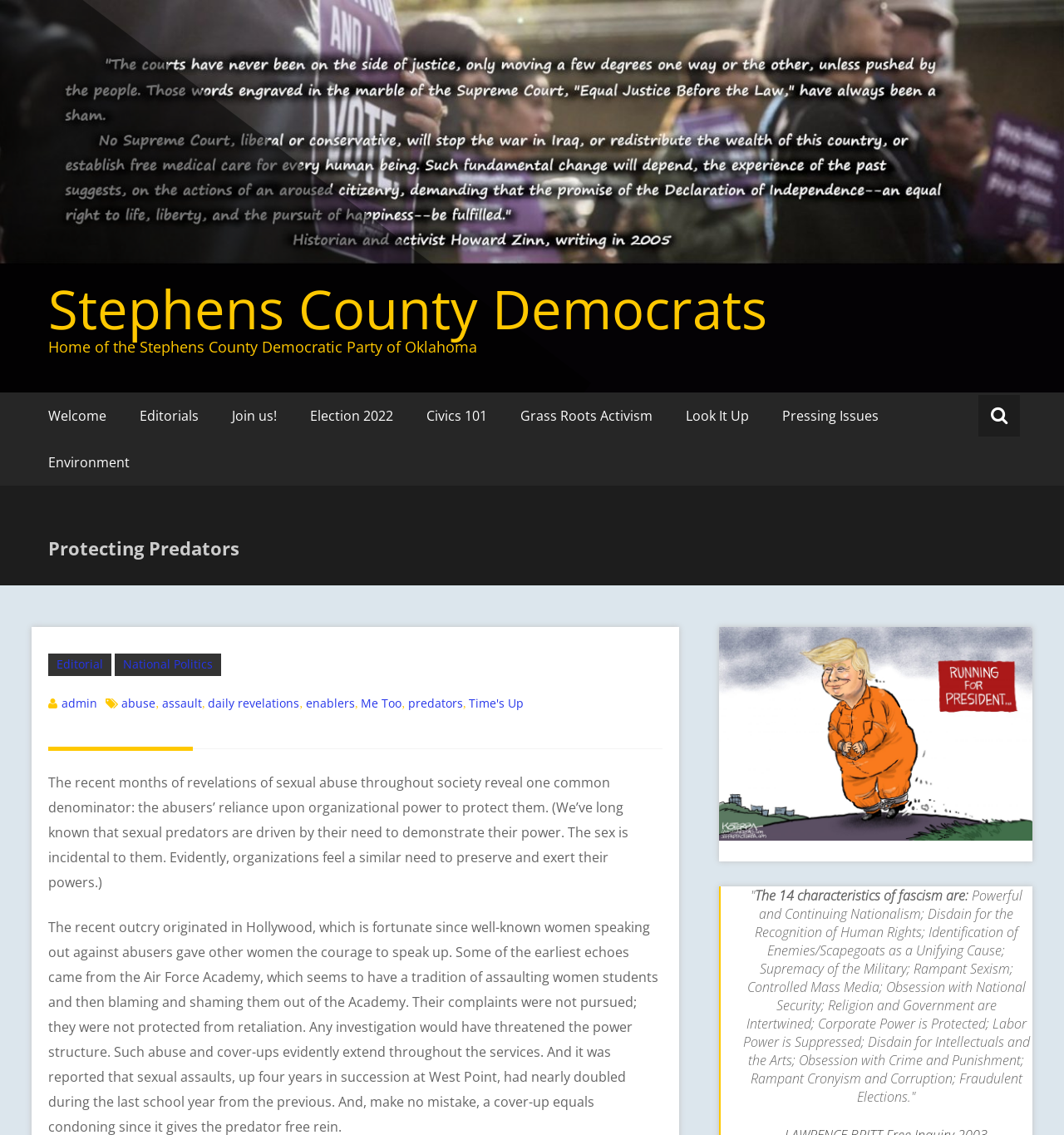Identify the bounding box coordinates for the element that needs to be clicked to fulfill this instruction: "Explore the editorials section". Provide the coordinates in the format of four float numbers between 0 and 1: [left, top, right, bottom].

[0.116, 0.346, 0.203, 0.387]